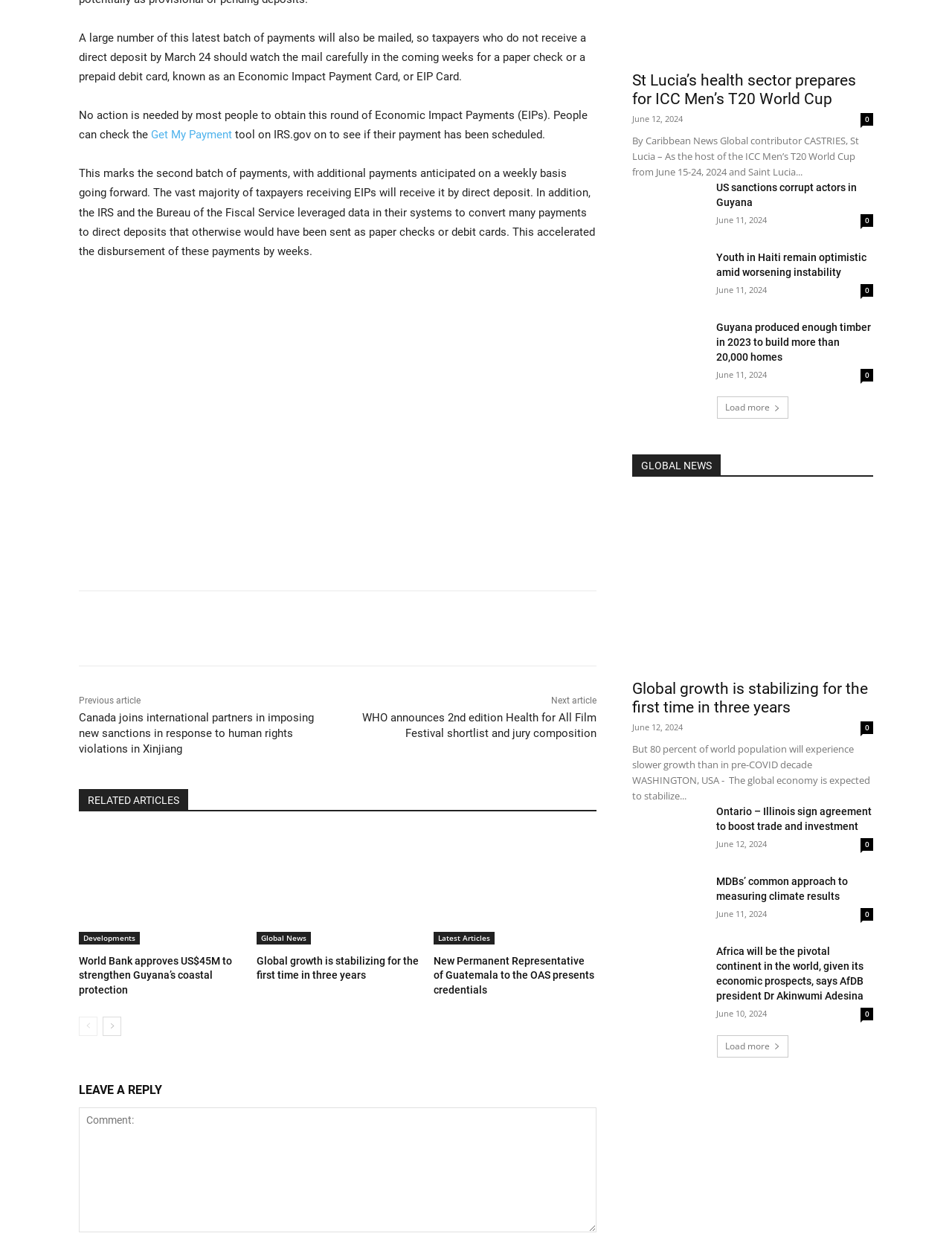Use a single word or phrase to answer the question:
How many links are there in the 'RELATED ARTICLES' section?

4